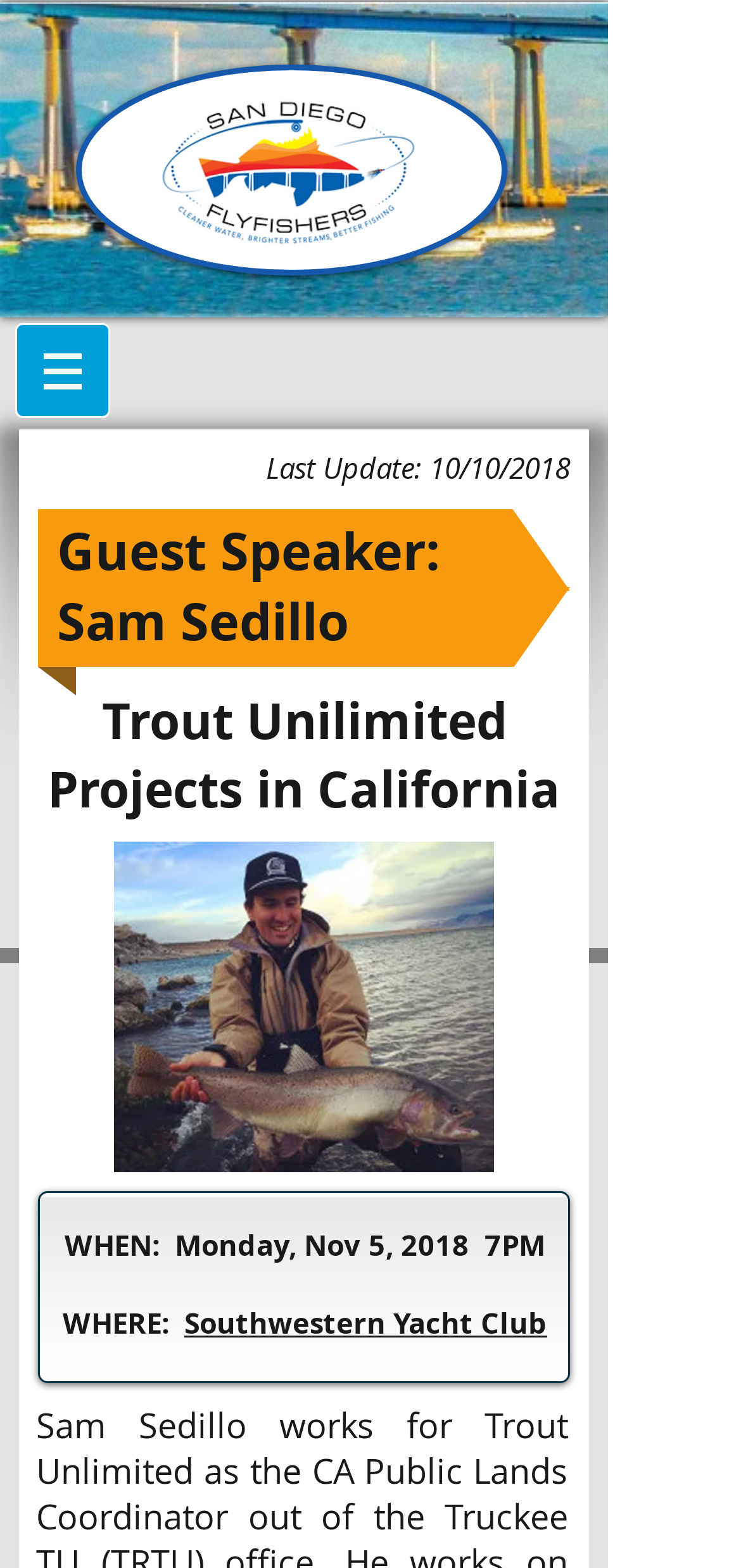Refer to the image and provide an in-depth answer to the question: 
Where is the event taking place?

I found the answer by looking at the link element that says 'Southwestern Yacht Club'.